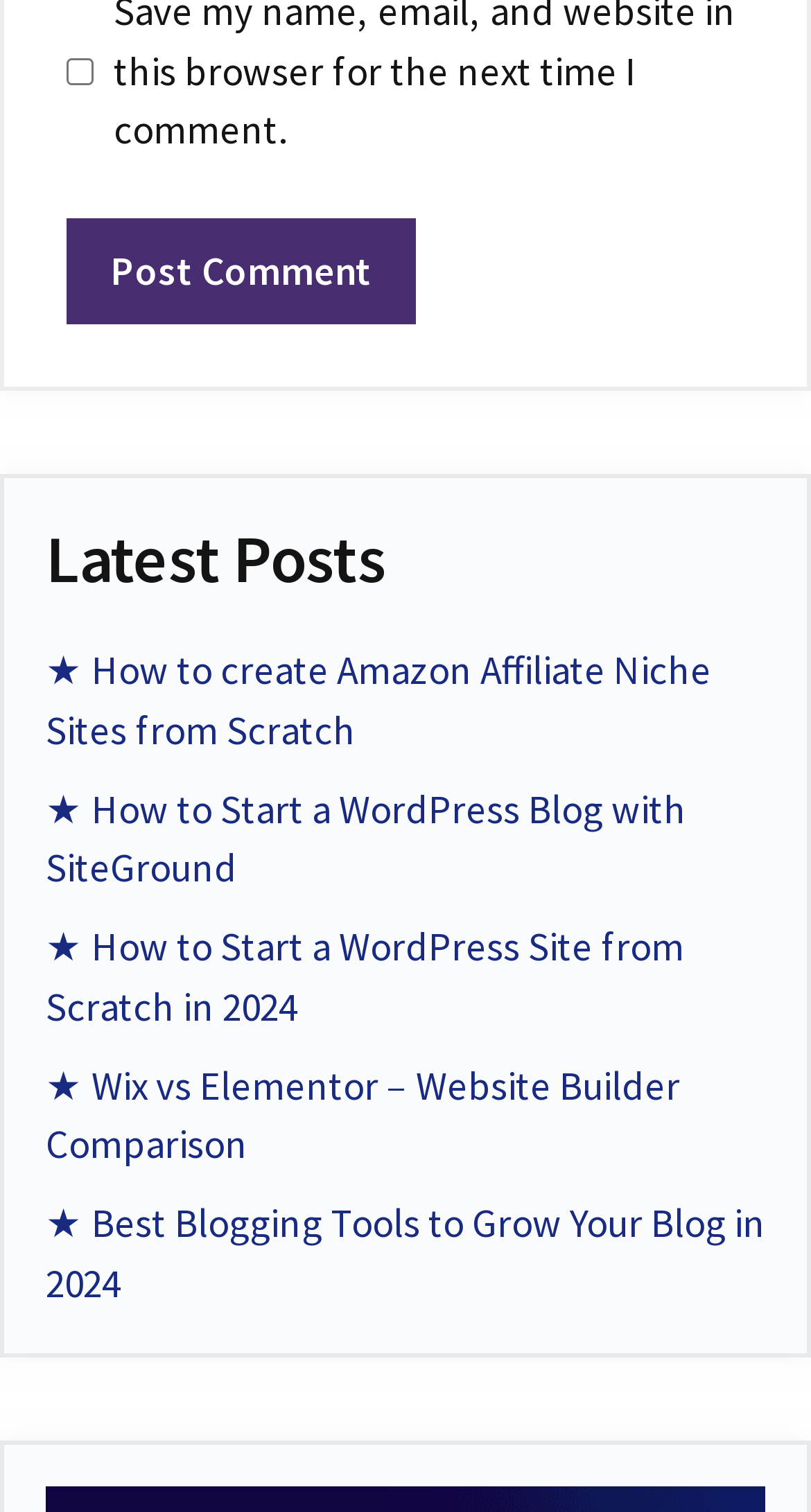Please reply with a single word or brief phrase to the question: 
What is the category of the topics listed under 'Latest Posts'?

Blogging